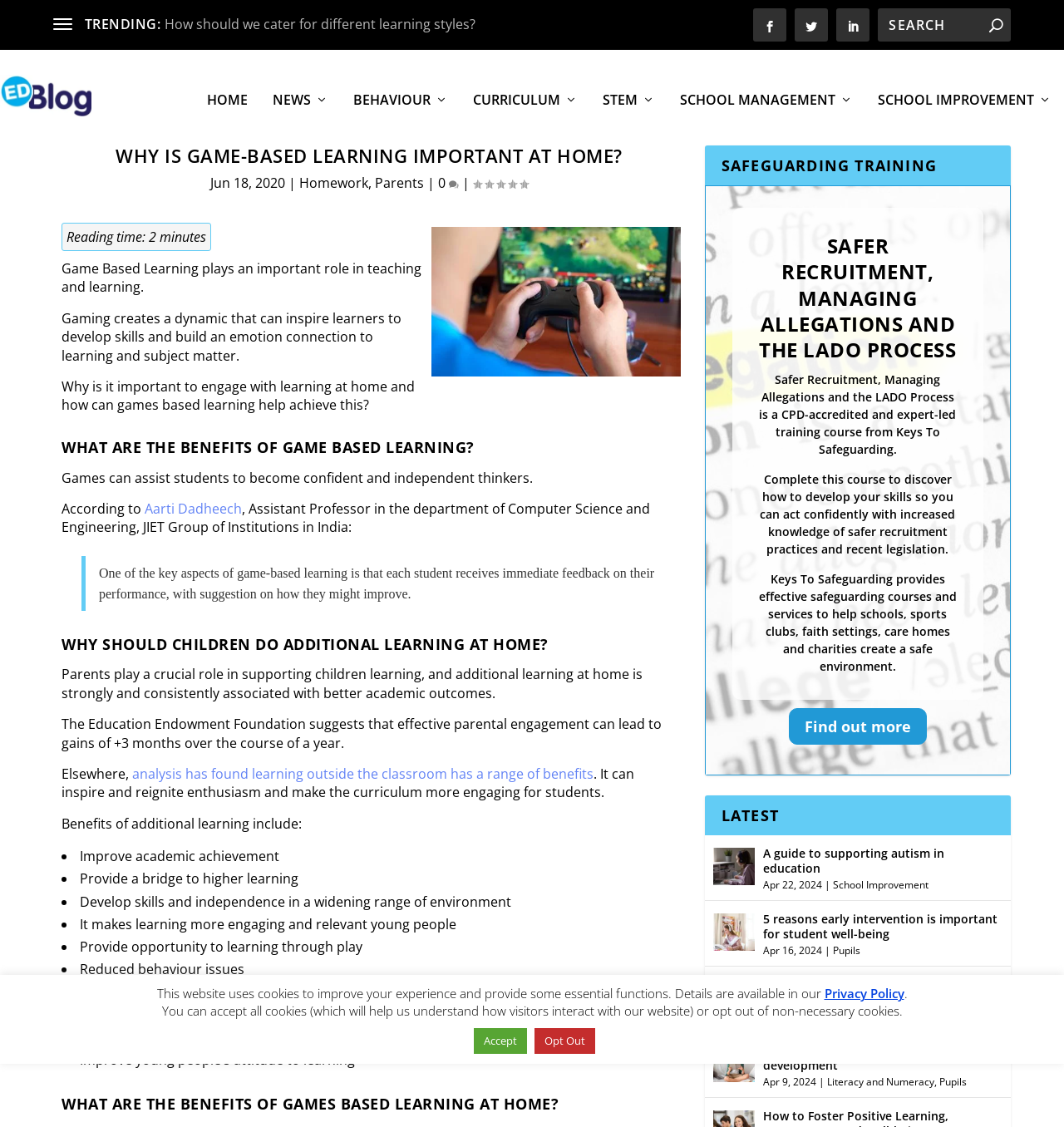Examine the image and give a thorough answer to the following question:
What is the benefit of additional learning at home?

According to the article, 'Parents play a crucial role in supporting children learning, and additional learning at home is strongly and consistently associated with better academic outcomes.' This suggests that one of the benefits of additional learning at home is better academic outcomes.